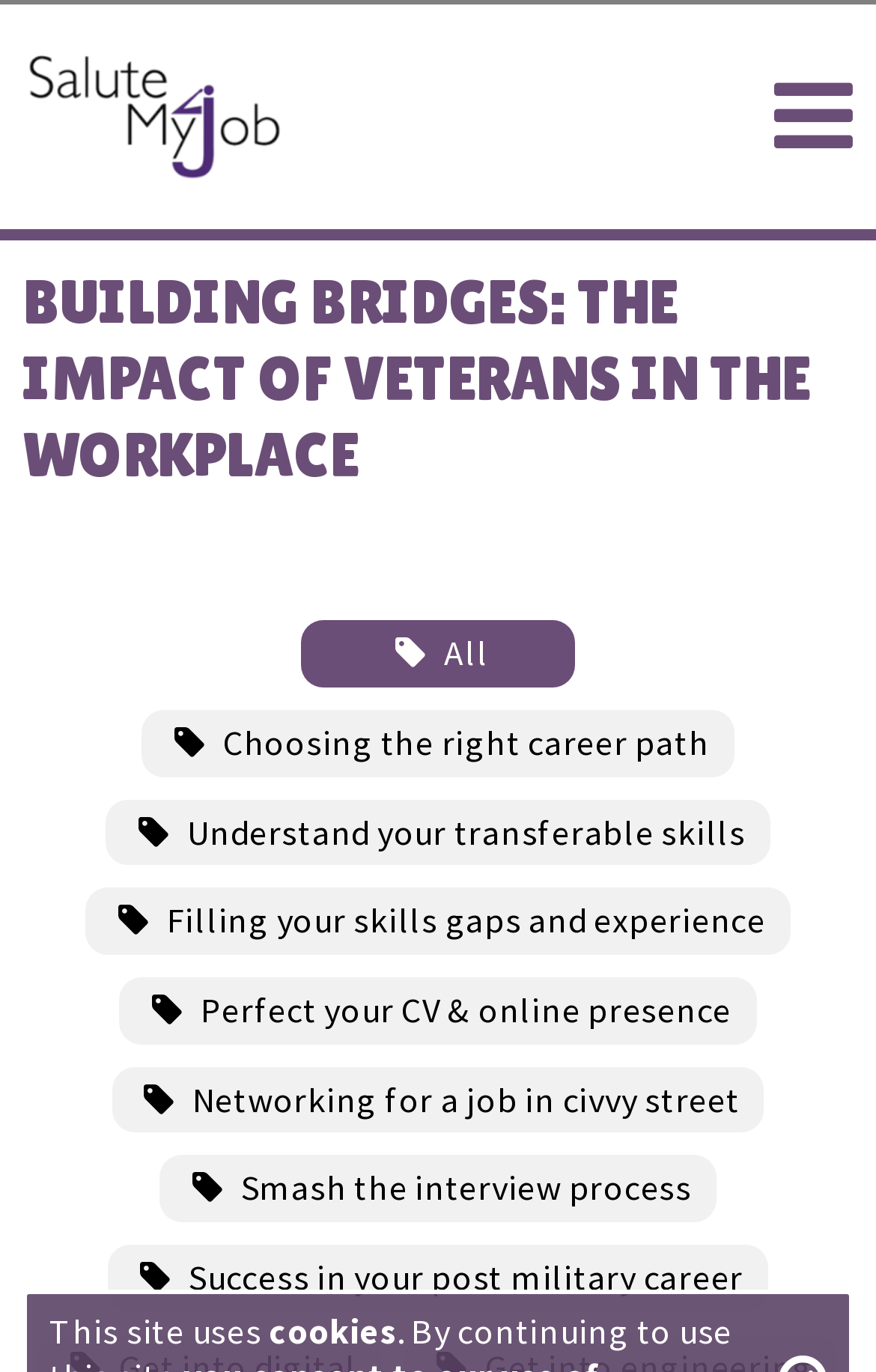Find and provide the bounding box coordinates for the UI element described here: "Choosing the right career path". The coordinates should be given as four float numbers between 0 and 1: [left, top, right, bottom].

[0.162, 0.517, 0.838, 0.566]